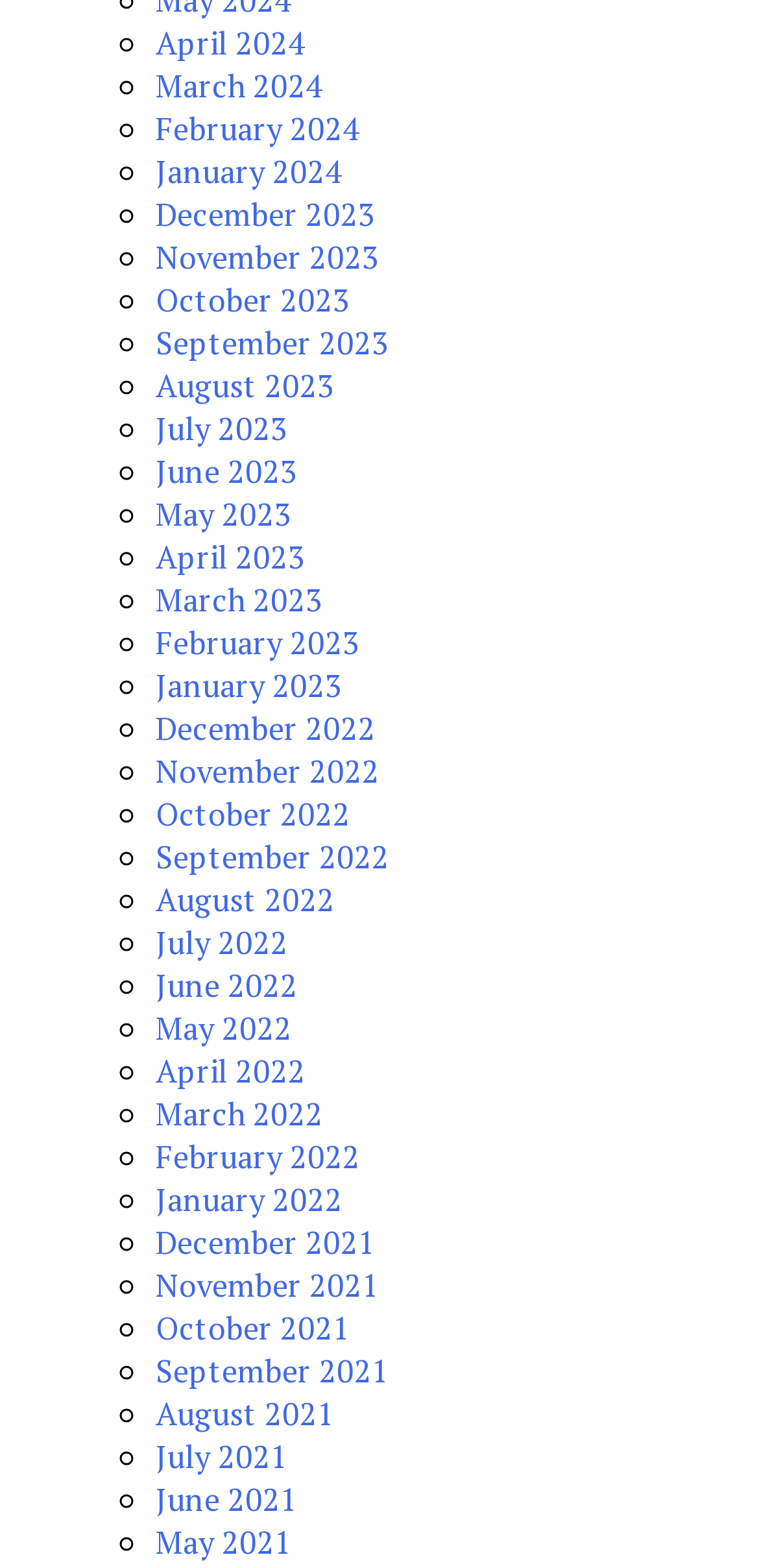What is the pattern of the list?
Based on the screenshot, provide your answer in one word or phrase.

Monthly